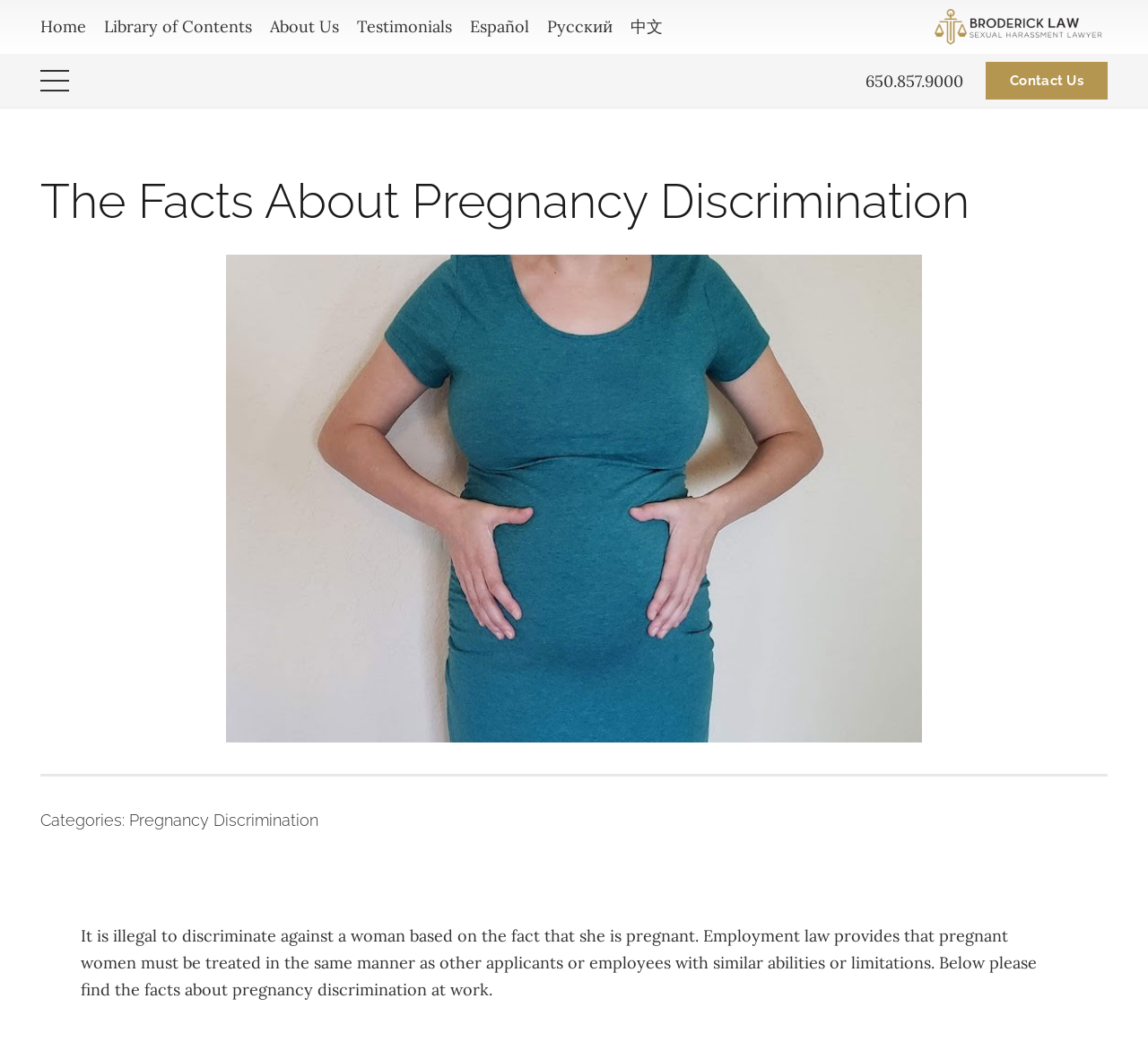Specify the bounding box coordinates of the area to click in order to execute this command: 'Go to 'About Us' page'. The coordinates should consist of four float numbers ranging from 0 to 1, and should be formatted as [left, top, right, bottom].

[0.227, 0.0, 0.303, 0.052]